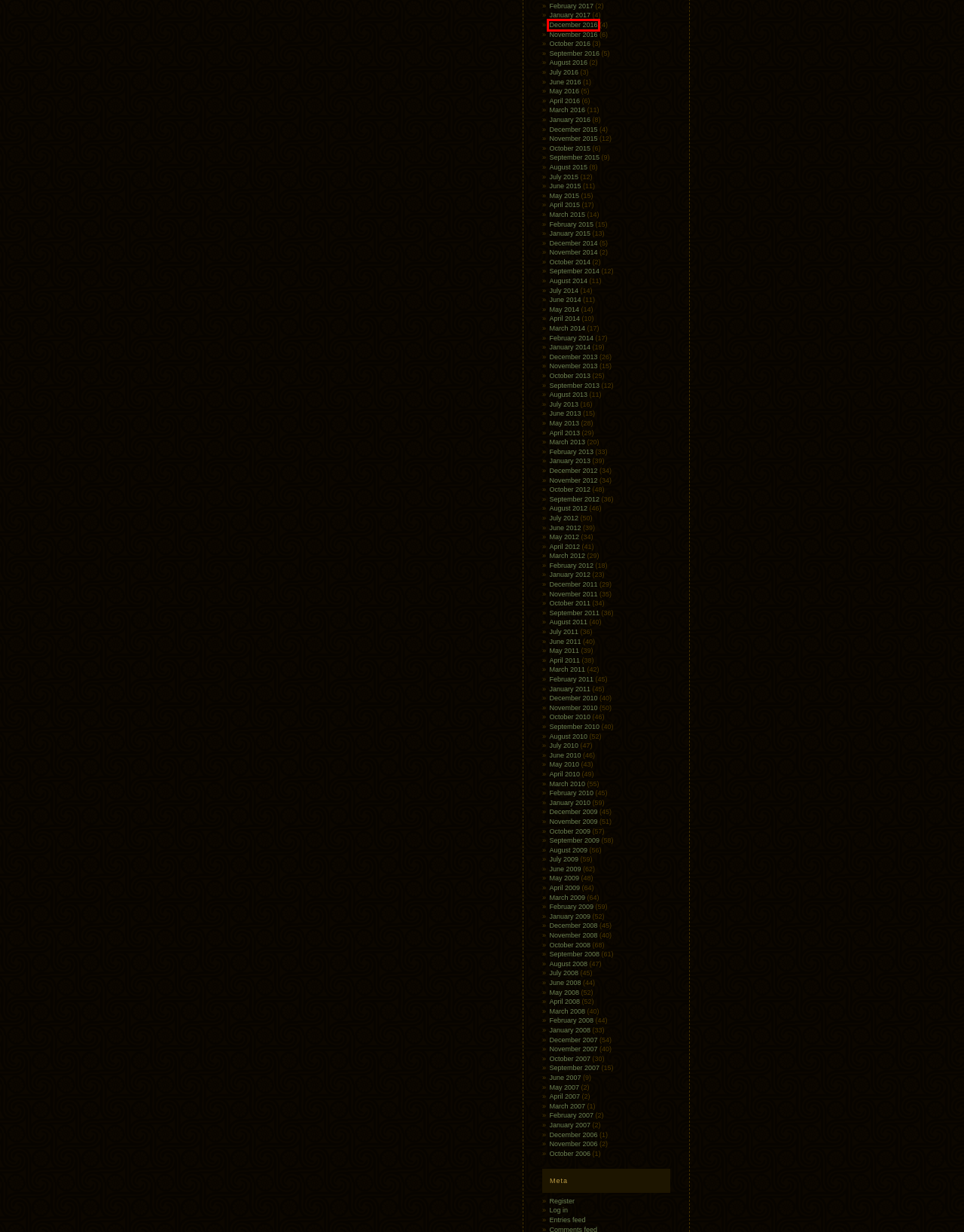You’re provided with a screenshot of a webpage that has a red bounding box around an element. Choose the best matching webpage description for the new page after clicking the element in the red box. The options are:
A. December » 2016 » ISO50 Blog – The Blog of Scott Hansen (Tycho / ISO50)
B. August » 2011 » ISO50 Blog – The Blog of Scott Hansen (Tycho / ISO50)
C. November » 2007 » ISO50 Blog – The Blog of Scott Hansen (Tycho / ISO50)
D. June » 2010 » ISO50 Blog – The Blog of Scott Hansen (Tycho / ISO50)
E. November » 2012 » ISO50 Blog – The Blog of Scott Hansen (Tycho / ISO50)
F. November » 2015 » ISO50 Blog – The Blog of Scott Hansen (Tycho / ISO50)
G. November » 2010 » ISO50 Blog – The Blog of Scott Hansen (Tycho / ISO50)
H. March » 2015 » ISO50 Blog – The Blog of Scott Hansen (Tycho / ISO50)

A